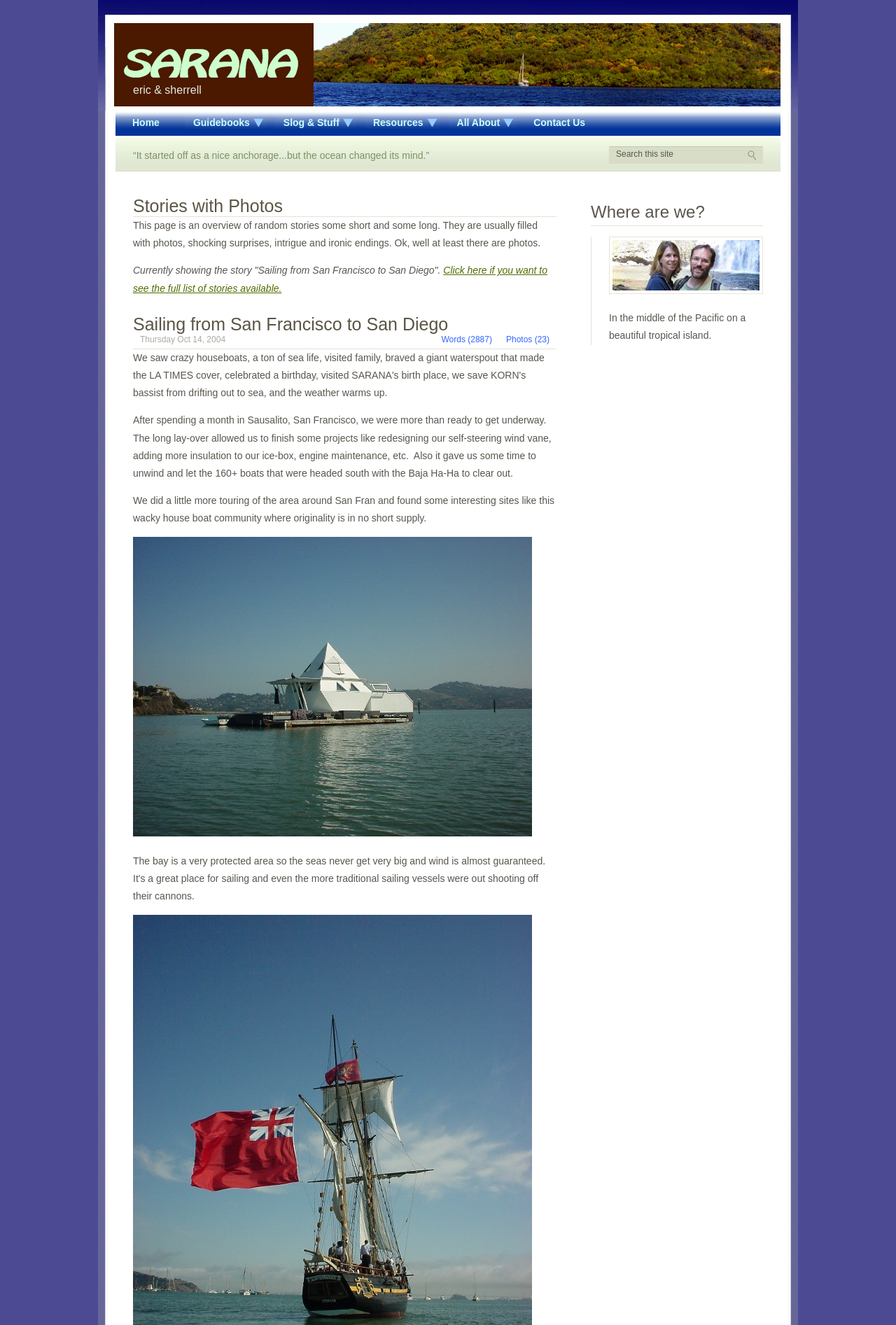Reply to the question with a brief word or phrase: What is the name of the authors?

Eric & Sherrell